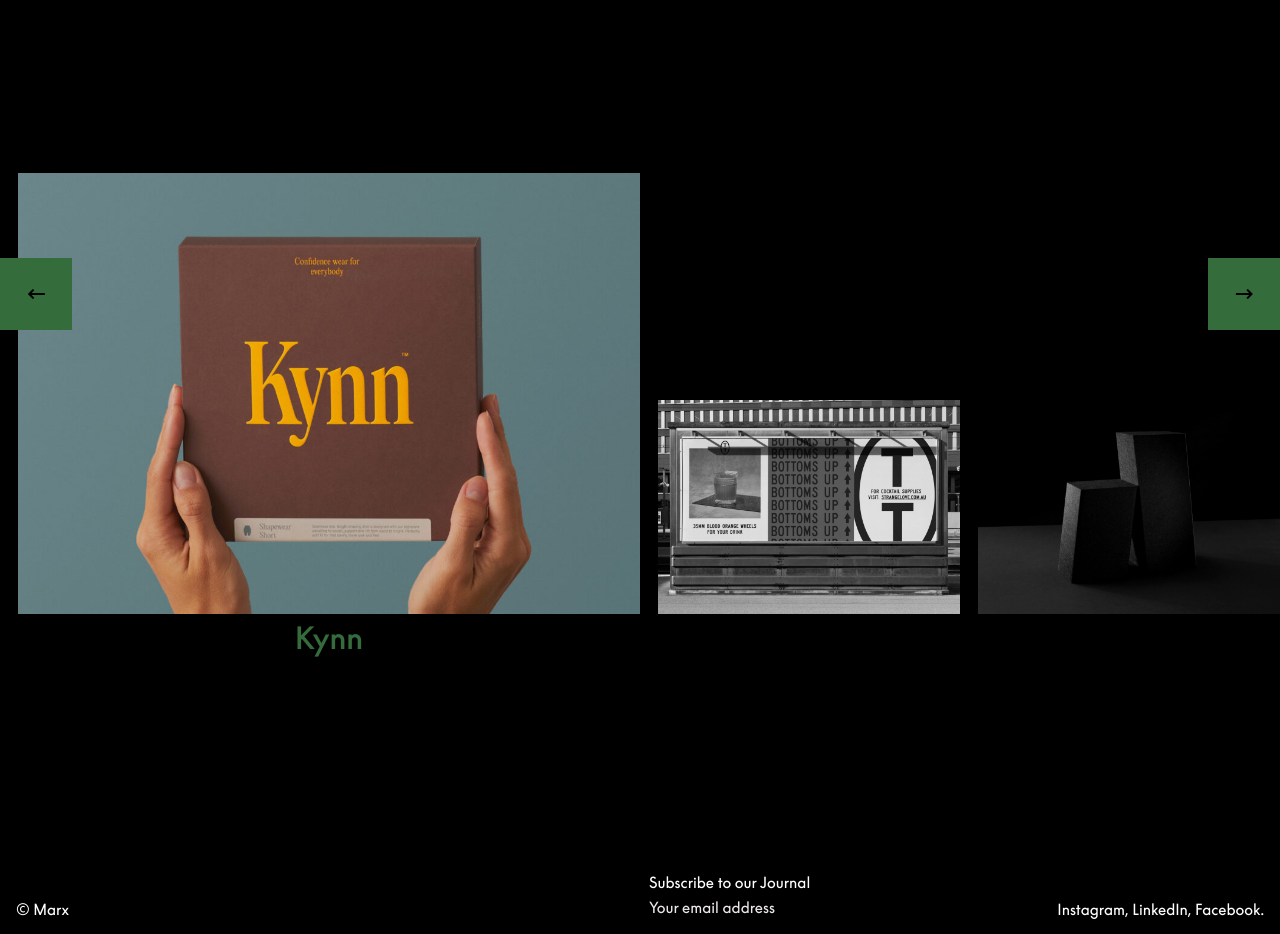Please identify the coordinates of the bounding box that should be clicked to fulfill this instruction: "follow on Instagram".

[0.826, 0.963, 0.879, 0.984]